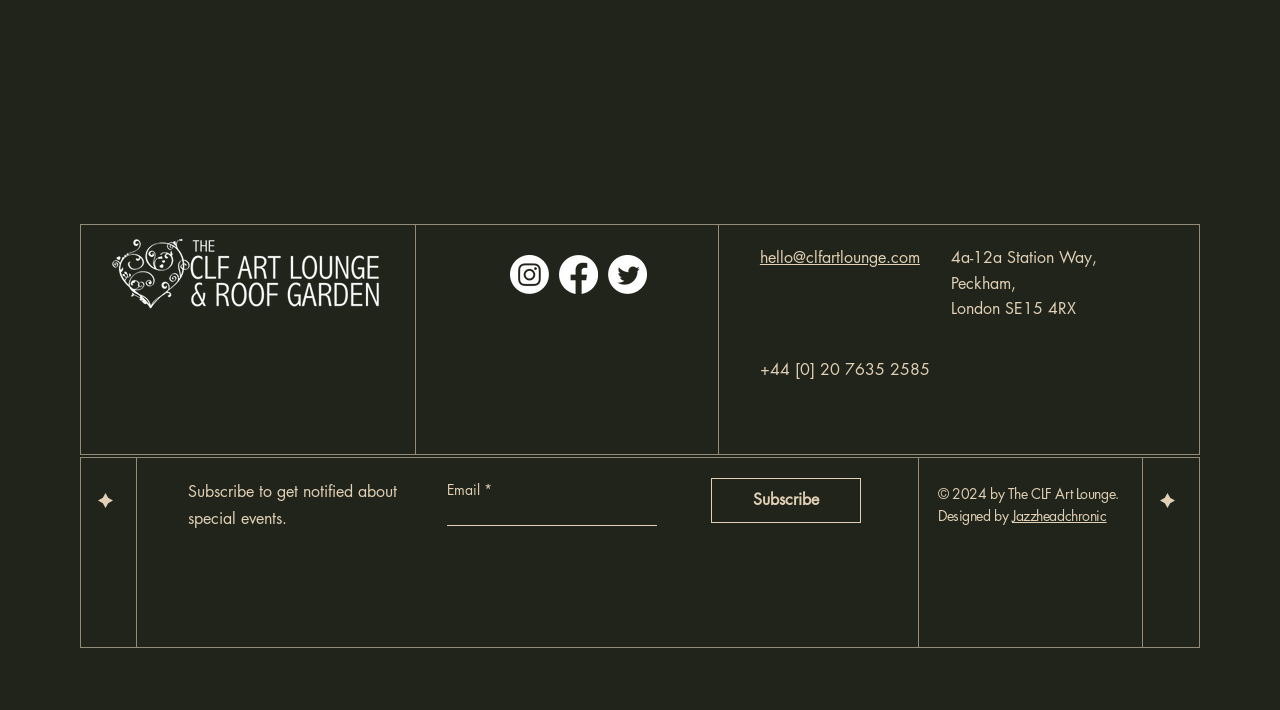Identify the bounding box for the described UI element: "aria-label="Twitter"".

[0.475, 0.359, 0.505, 0.414]